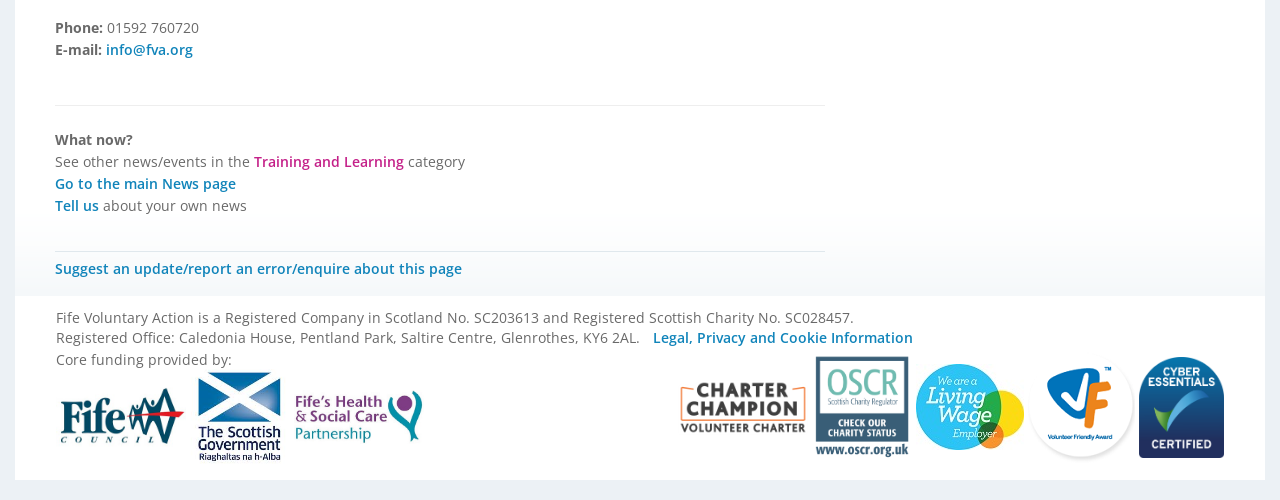Determine the bounding box coordinates of the clickable region to follow the instruction: "Visit the 'Training and Learning' page".

[0.198, 0.305, 0.316, 0.343]